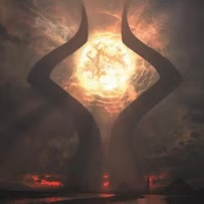Please answer the following question using a single word or phrase: 
What is at the center of the image?

A bright, fiery sun